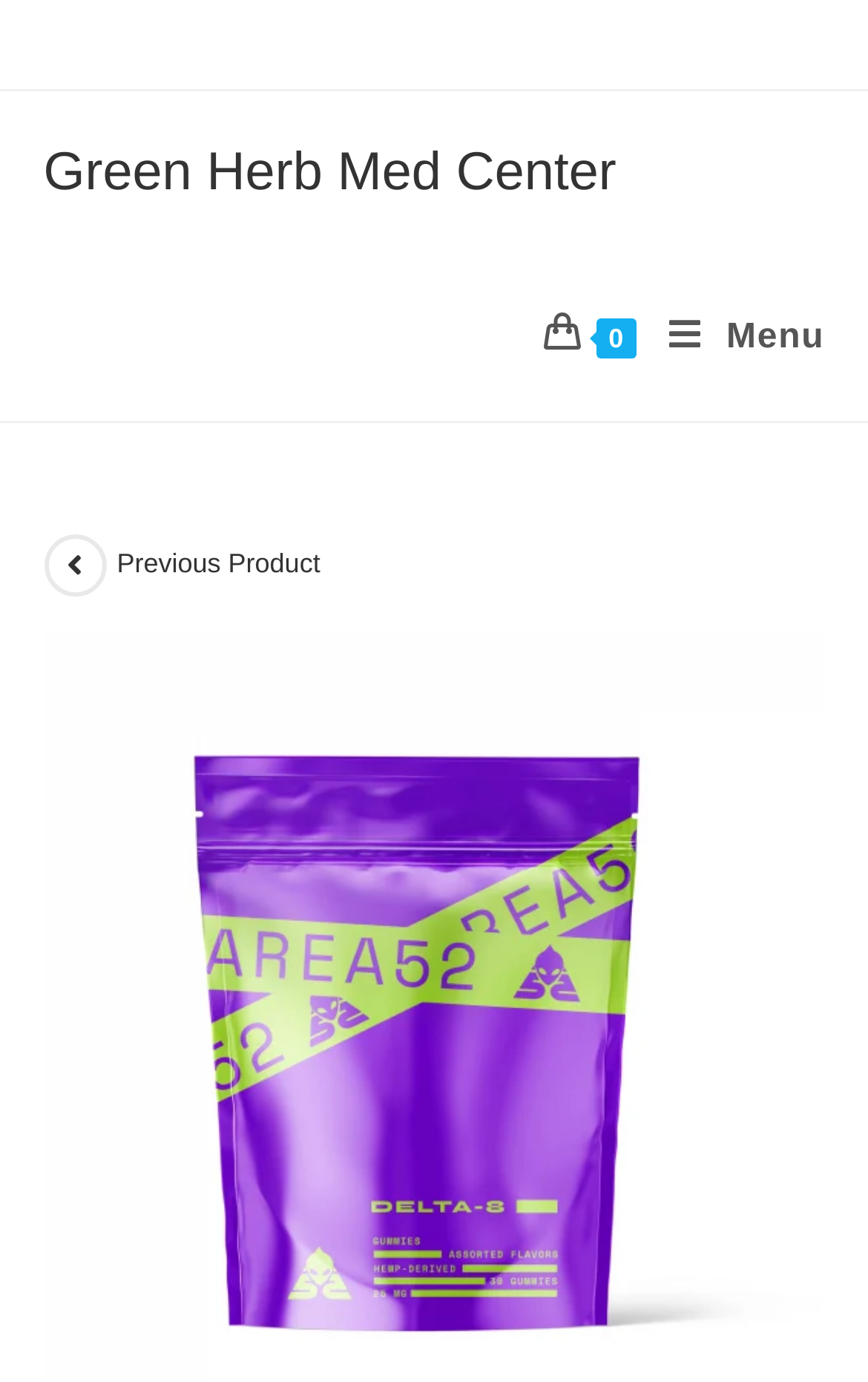Write an exhaustive caption that covers the webpage's main aspects.

The webpage is about Area 52 Delta 8 Gummies from Green Herb Med Center, a cannabis product. At the top left of the page, there is a link to the Green Herb Med Center website. Below this link, there is a layout table that spans most of the width of the page. 

On the top right side of the page, there are two links: one with the text "0" and another with the text "Mobile Menu". The Mobile Menu link has a dropdown menu with three links: "View previous product", "Previous Product", and "Area 52 Delta 8 Gummies". The "Area 52 Delta 8 Gummies" link is the largest and most prominent one, taking up most of the width of the page.